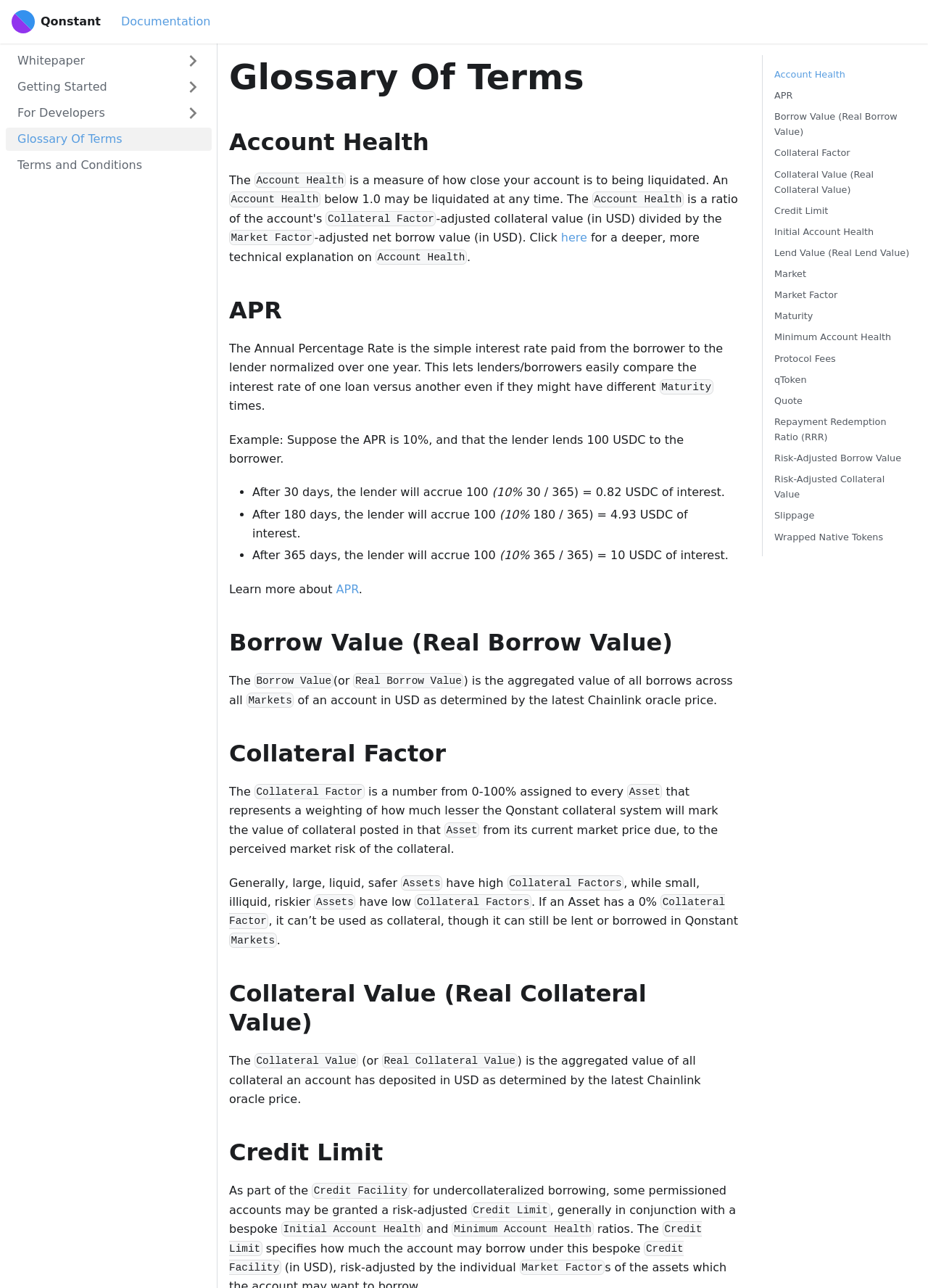Find and specify the bounding box coordinates that correspond to the clickable region for the instruction: "Check Account Health".

[0.247, 0.099, 0.796, 0.122]